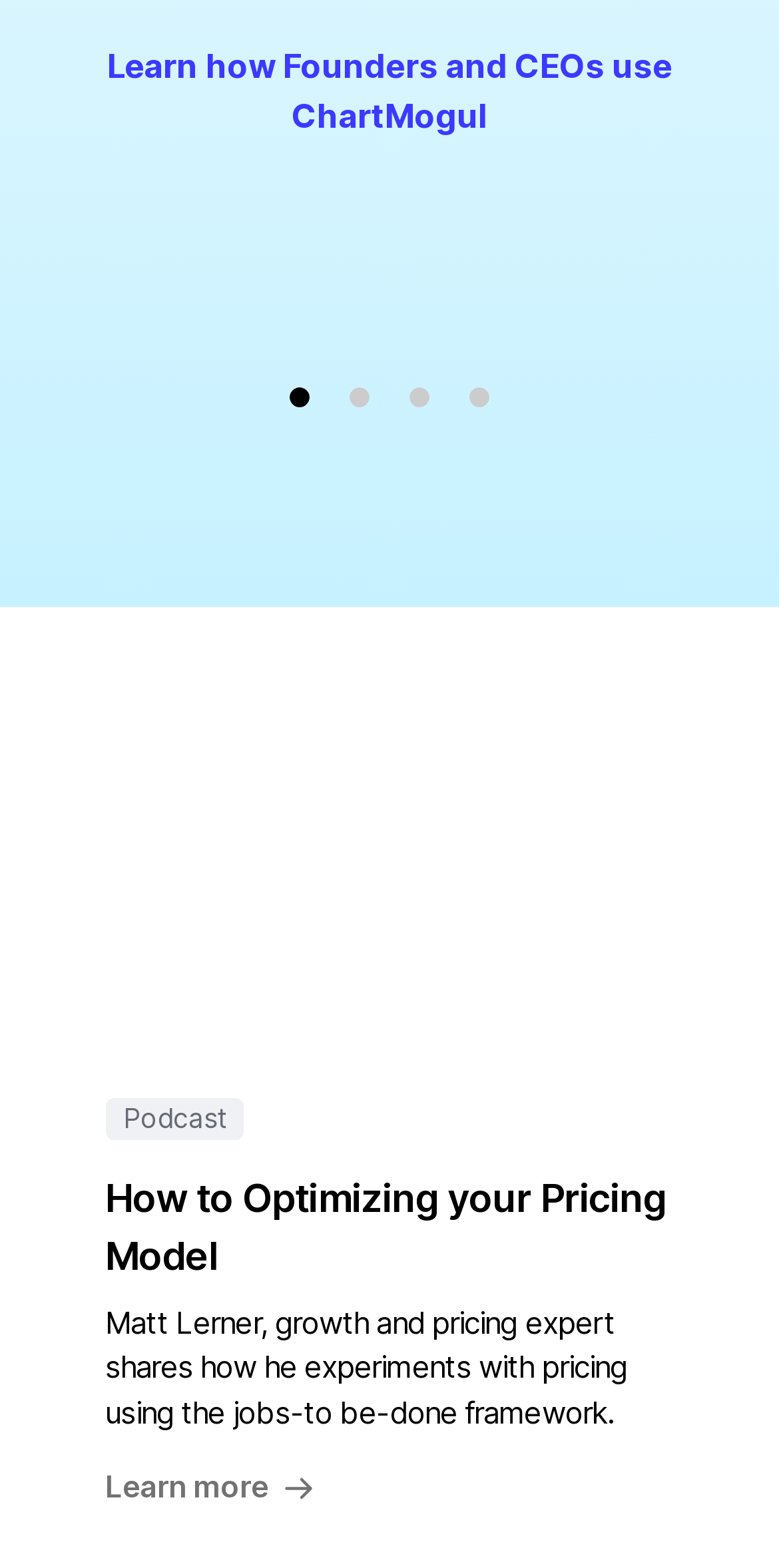Who is the Chief of Staff?
Kindly answer the question with as much detail as you can.

I found a StaticText element 'Sudeep Shukla,' and another StaticText element 'Chief of Staff' next to it, indicating that Sudeep Shukla is the Chief of Staff.